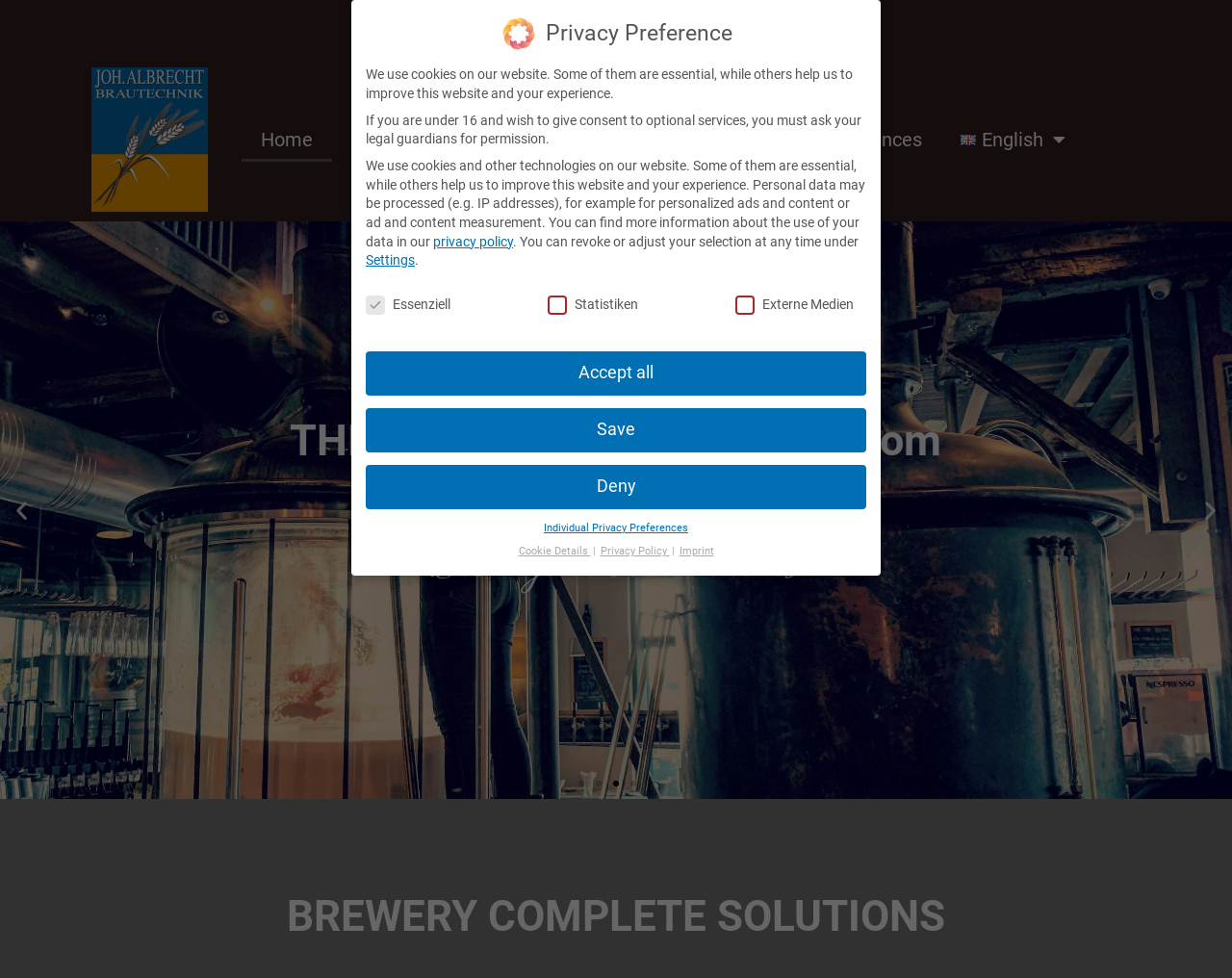Explain in detail what you observe on this webpage.

This webpage is about JBT, a full-solution partner for pub and industrial breweries. At the top, there are three social media links to Youtube, Facebook, and Instagram, followed by a link to JBT's website and a logo image. Below these, there is a navigation menu with links to Home, Micro Breweries, Ship, Industrial, Module, and References.

On the left side, there is a heading "BREWERY COMPLETE SOLUTIONS" and a section about privacy preferences. This section includes a description of how the website uses cookies and other technologies, and provides options to adjust or revoke consent. There are three checkboxes for Essential, Statistics, and External Media, and buttons to Accept all, Save, Deny, or access Individual Privacy Preferences, Cookie Details, Privacy Policy, and Imprint.

On the right side, there are five buttons to navigate through slides, and below them, there are Previous and Next slide buttons. At the bottom, there is a hidden section with additional buttons and links, including a duplicate set of privacy preference buttons and a link to the privacy policy.

Throughout the page, there are no images other than the JBT logo and a small flag icon next to the English language link. The overall layout is organized, with clear headings and concise text.